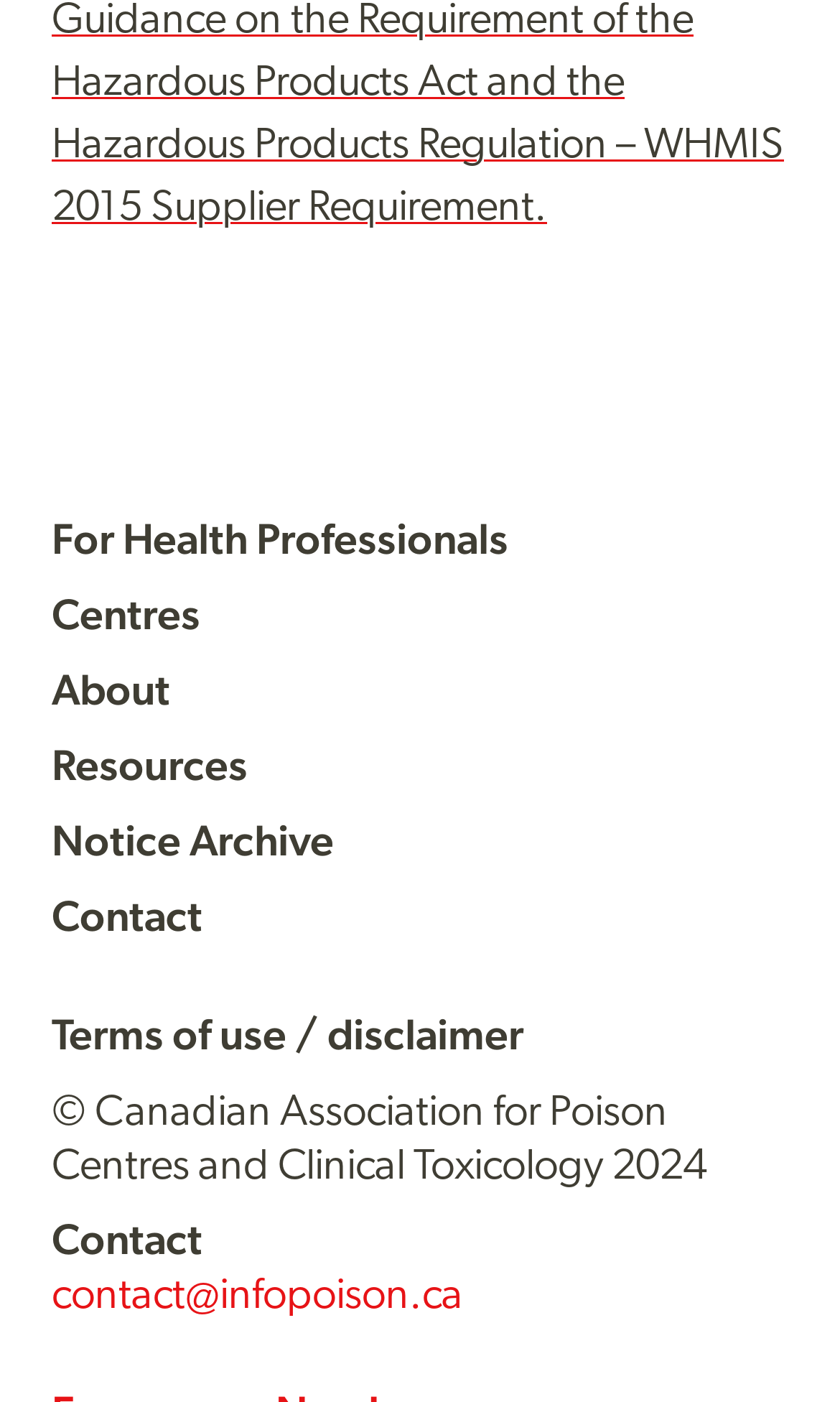Please identify the bounding box coordinates of the element on the webpage that should be clicked to follow this instruction: "Visit the 'HobbySurvivalist.com' homepage". The bounding box coordinates should be given as four float numbers between 0 and 1, formatted as [left, top, right, bottom].

None